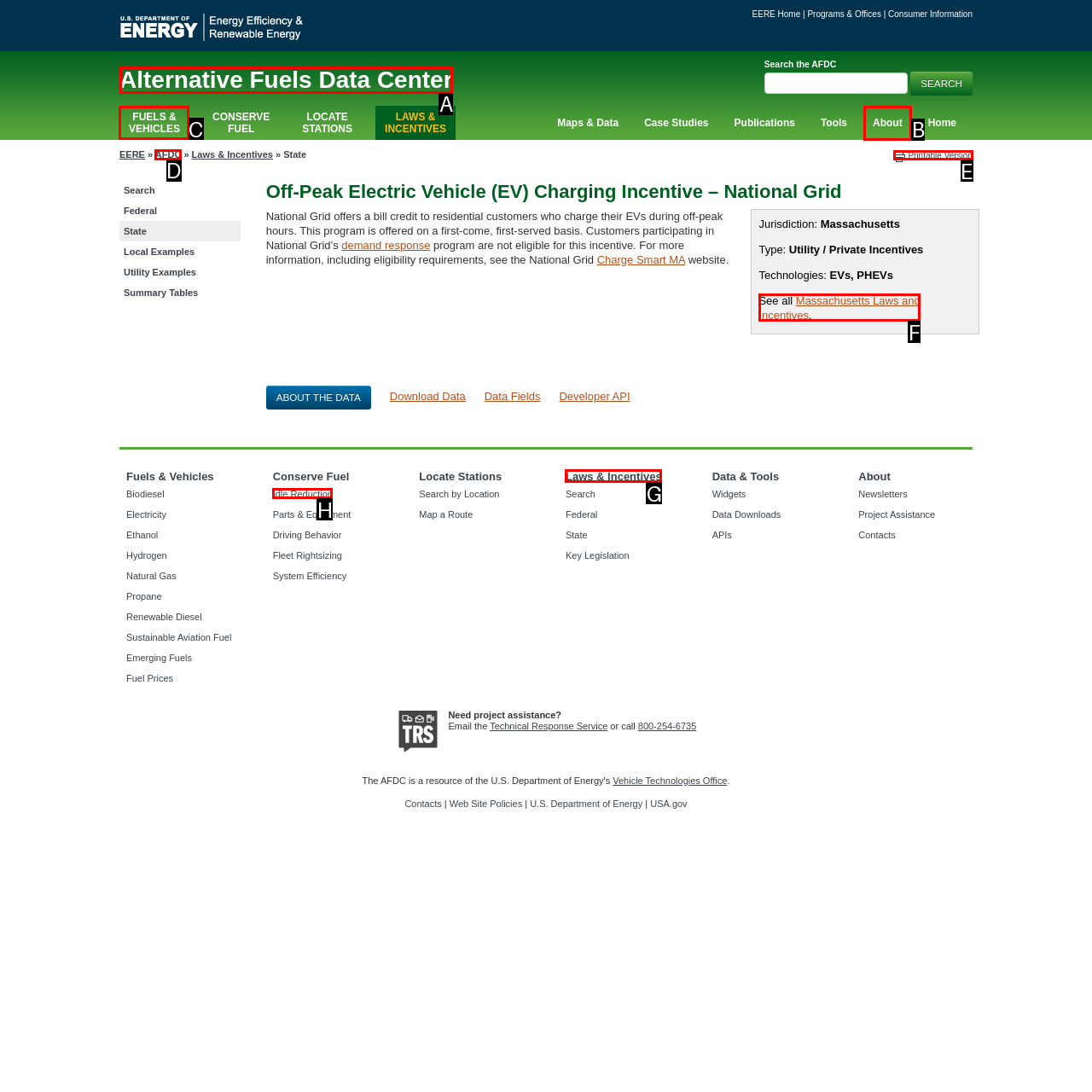Tell me which one HTML element I should click to complete the following task: Click on FUELS & VEHICLES Answer with the option's letter from the given choices directly.

C